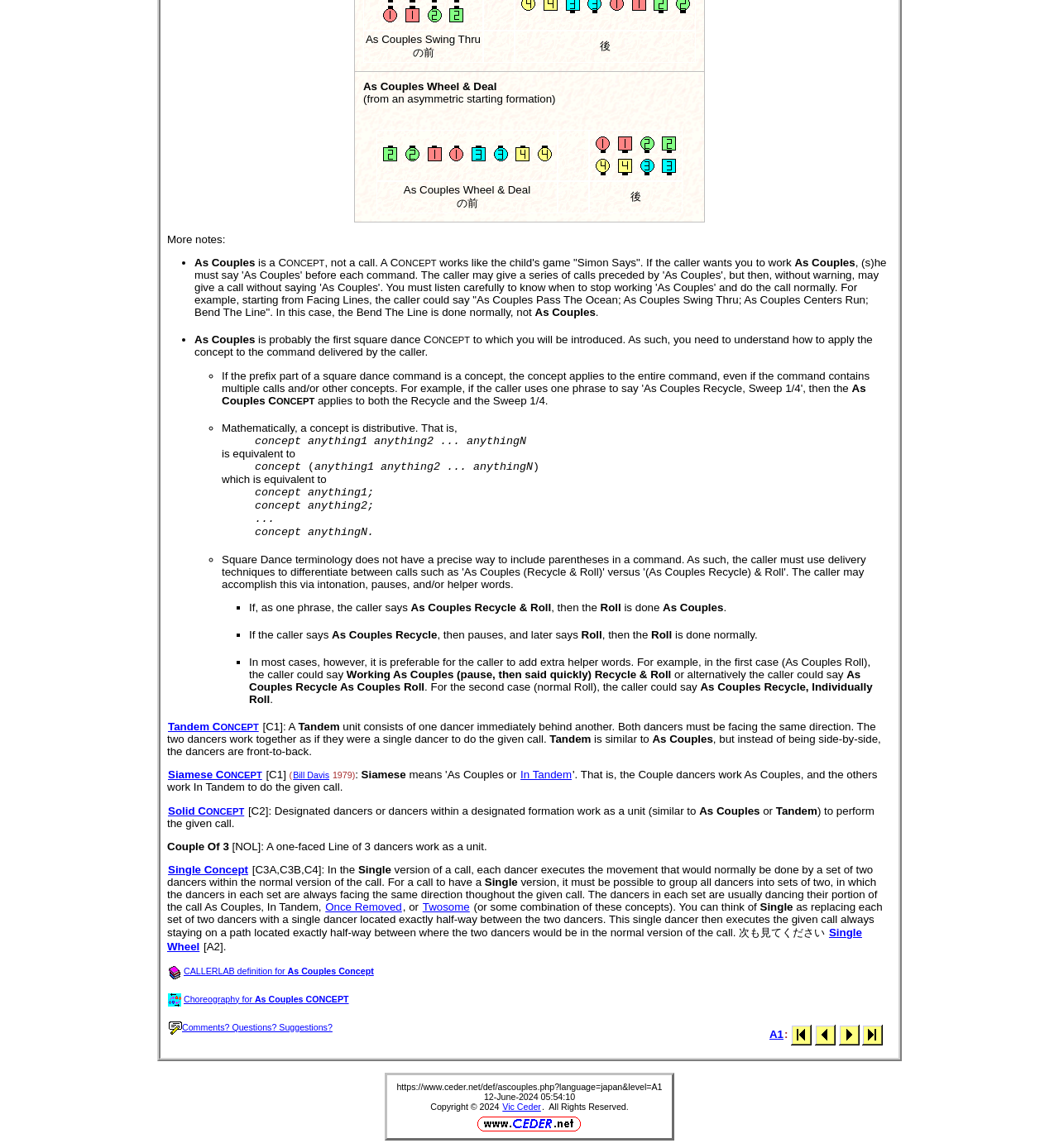Could you determine the bounding box coordinates of the clickable element to complete the instruction: "click the link 'Tandem CONCEPT'"? Provide the coordinates as four float numbers between 0 and 1, i.e., [left, top, right, bottom].

[0.159, 0.627, 0.244, 0.638]